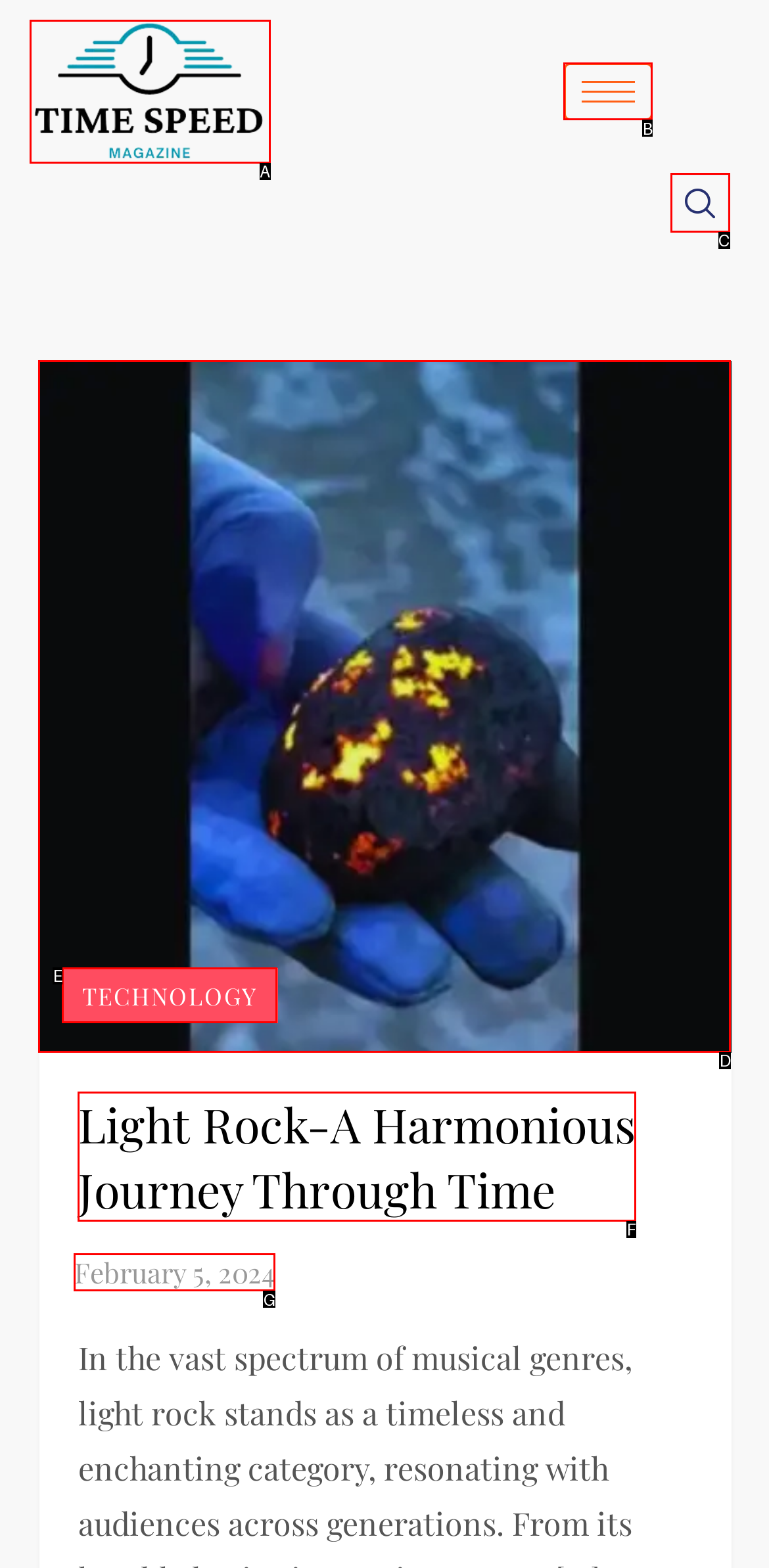Determine the HTML element that best matches this description: aria-label="navsearch-button" from the given choices. Respond with the corresponding letter.

C